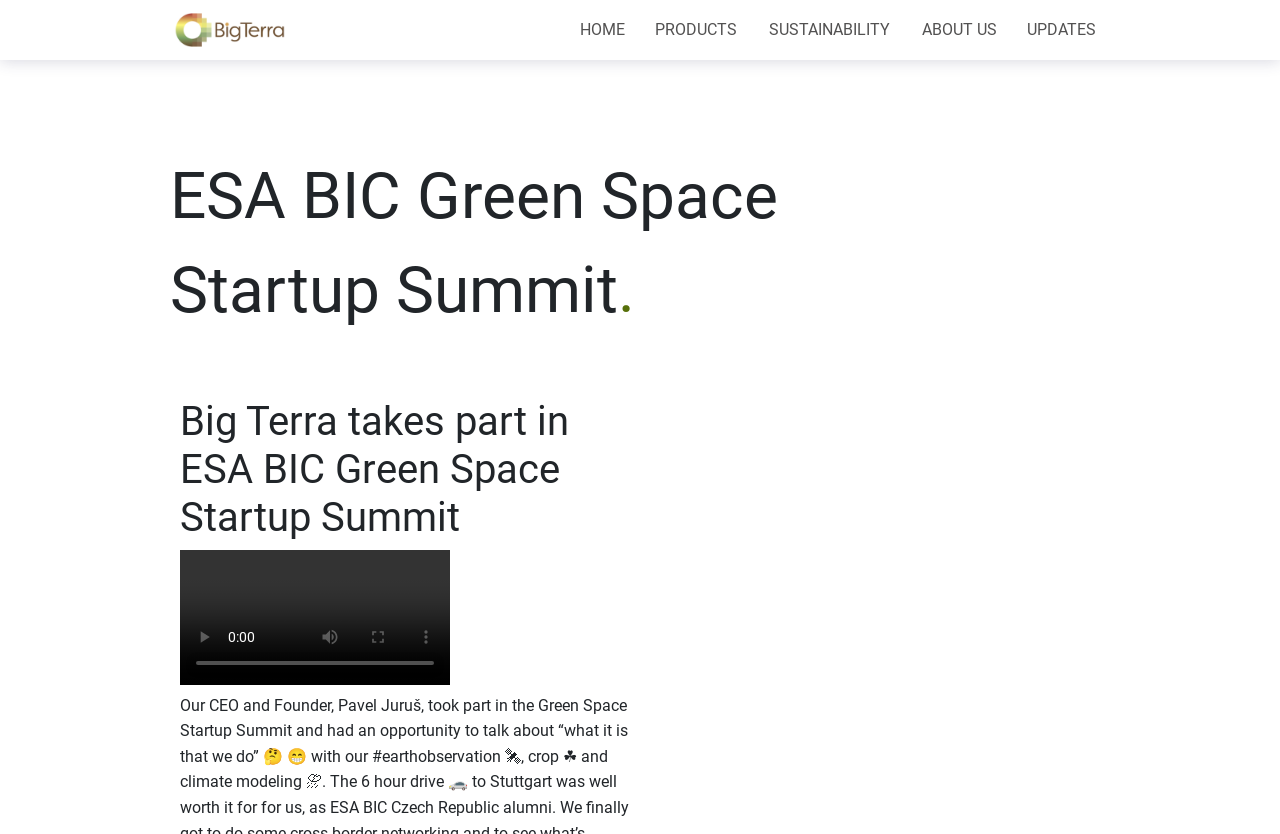What is the main heading of this webpage? Please extract and provide it.

ESA BIC Green Space Startup Summit.